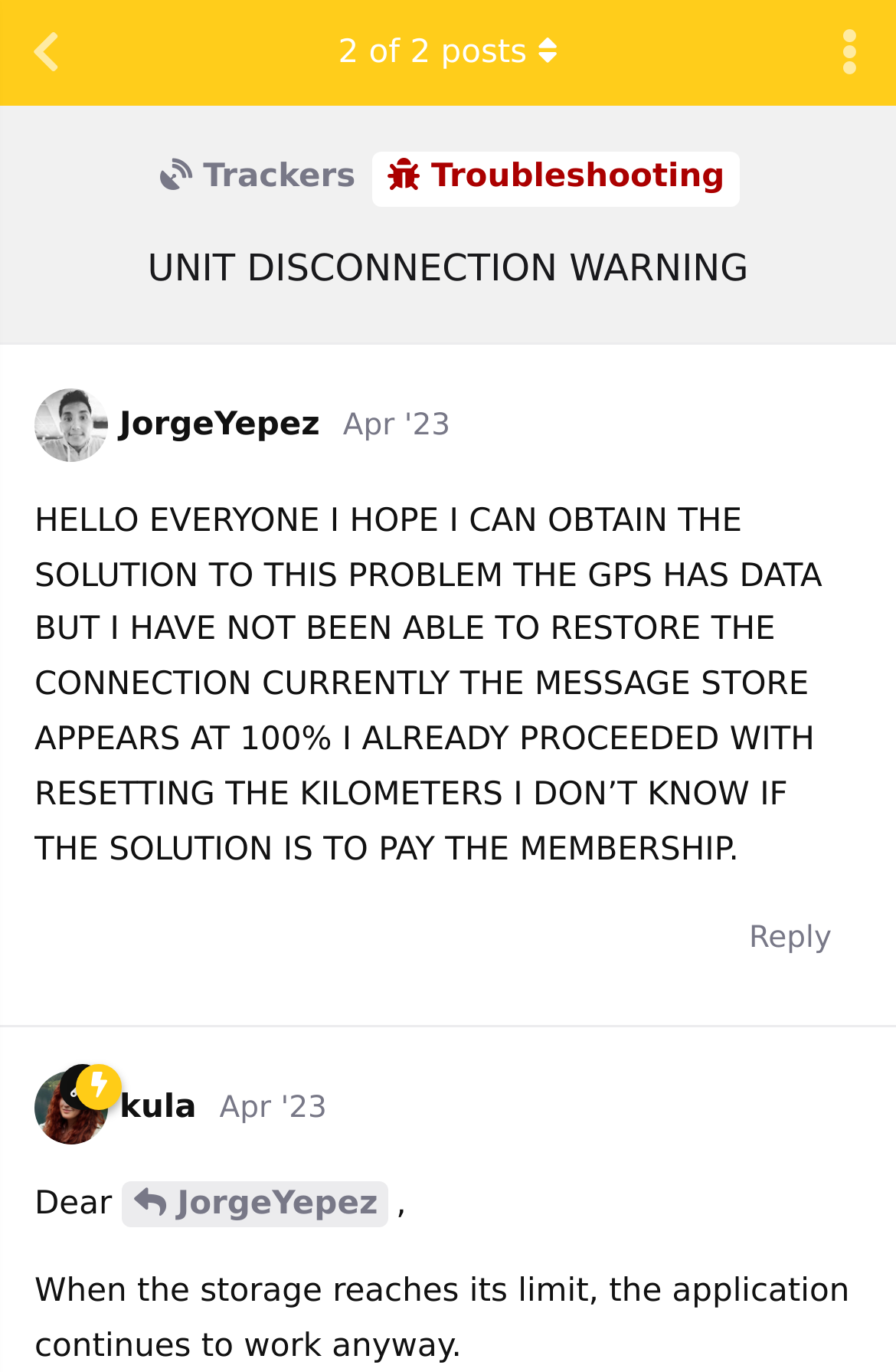From the webpage screenshot, predict the bounding box coordinates (top-left x, top-left y, bottom-right x, bottom-right y) for the UI element described here: Apr '23

[0.383, 0.298, 0.503, 0.323]